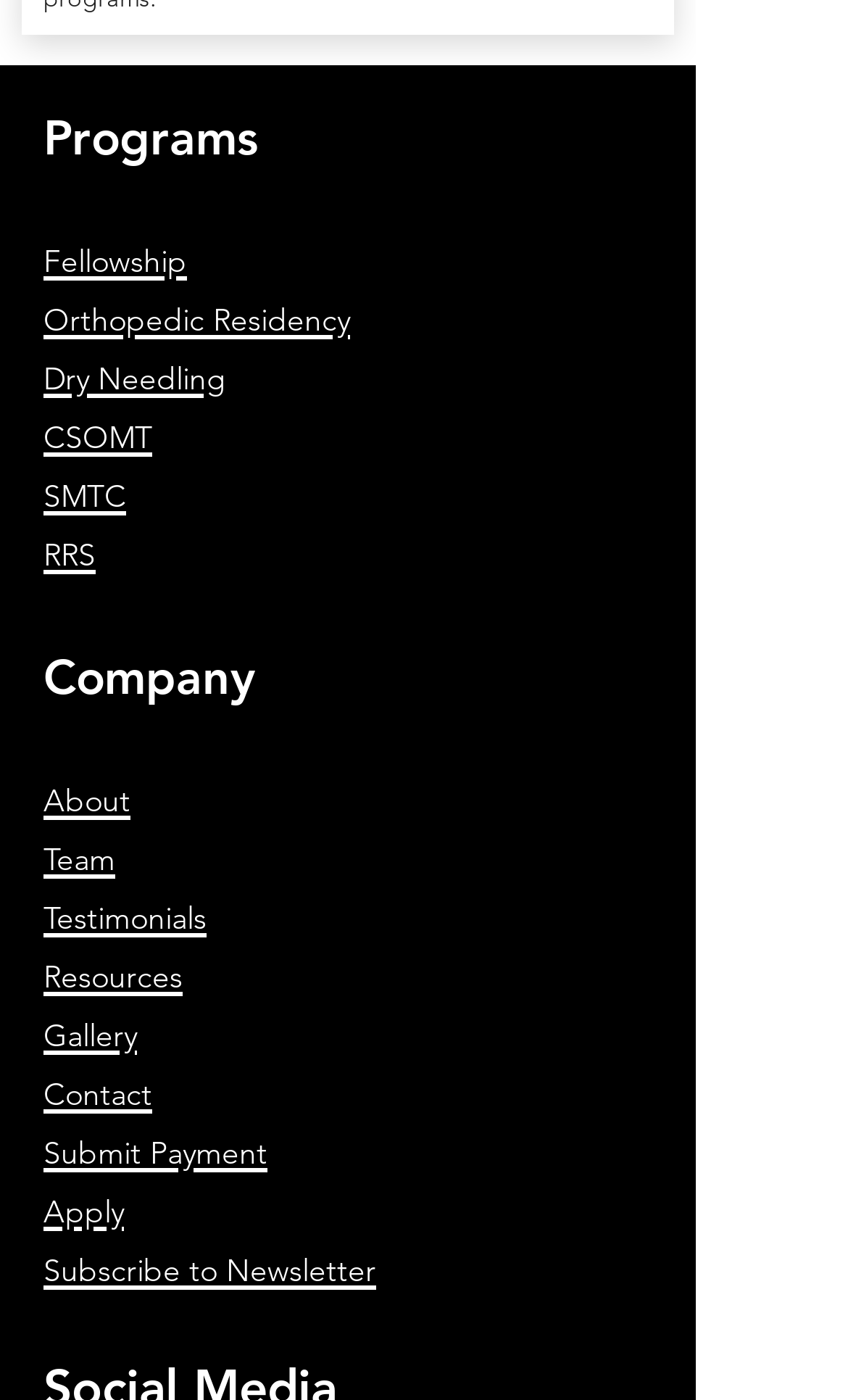Locate the bounding box coordinates of the area to click to fulfill this instruction: "Click on Fellowship". The bounding box should be presented as four float numbers between 0 and 1, in the order [left, top, right, bottom].

[0.051, 0.161, 0.221, 0.201]